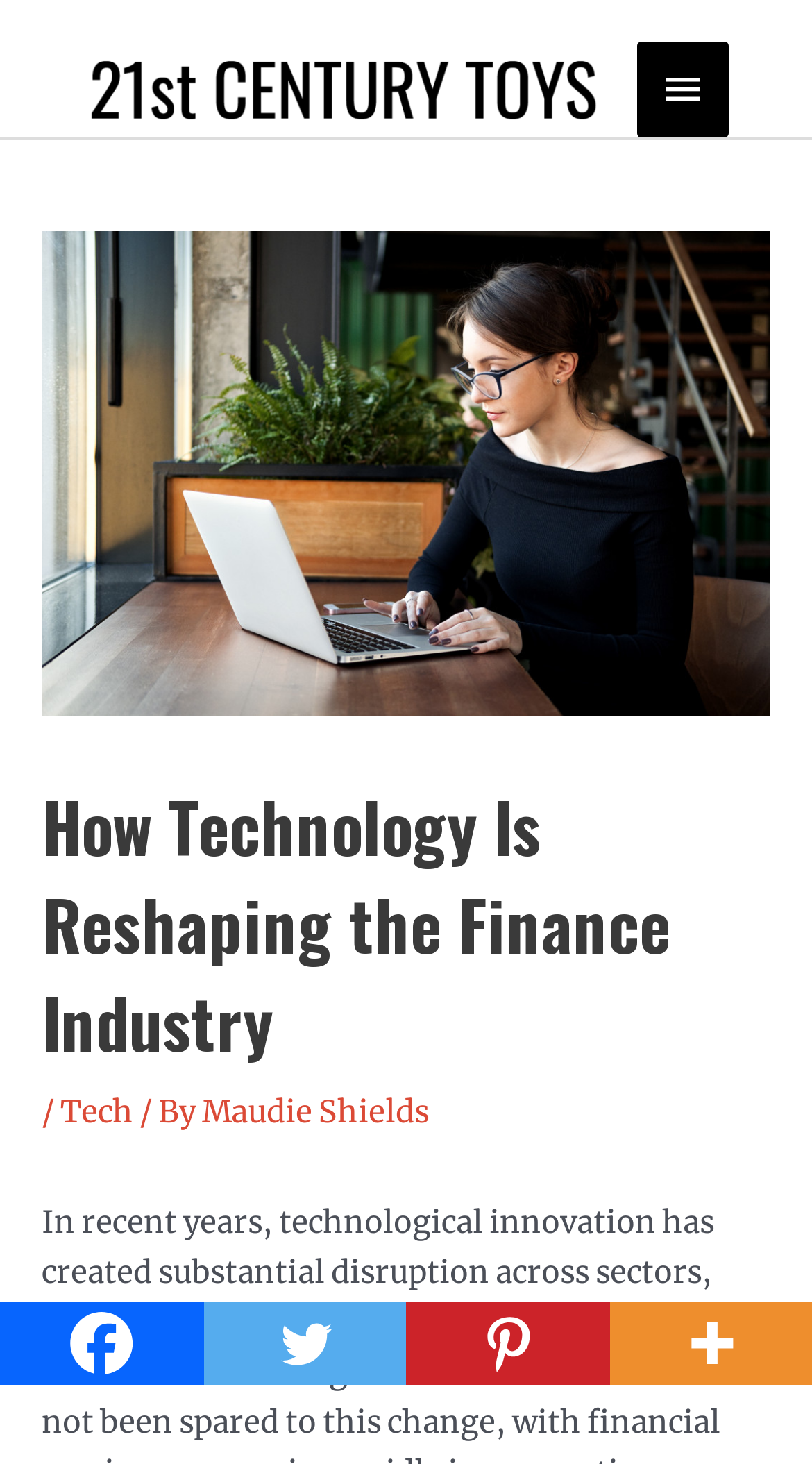Identify the bounding box coordinates of the clickable section necessary to follow the following instruction: "Visit the 21st Century Toys homepage". The coordinates should be presented as four float numbers from 0 to 1, i.e., [left, top, right, bottom].

[0.103, 0.047, 0.744, 0.073]